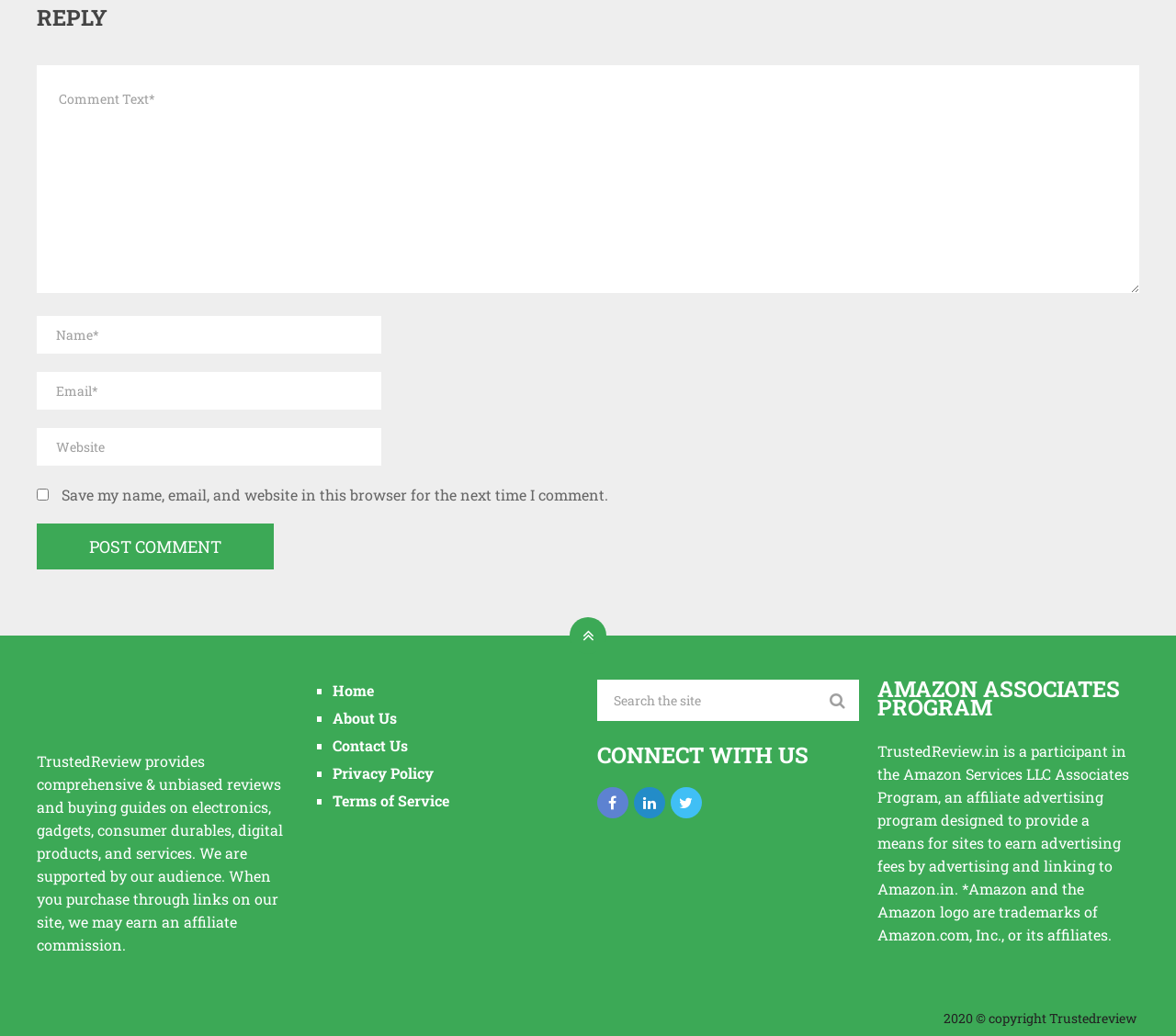Answer the question below in one word or phrase:
How many textboxes are available for commenting?

4